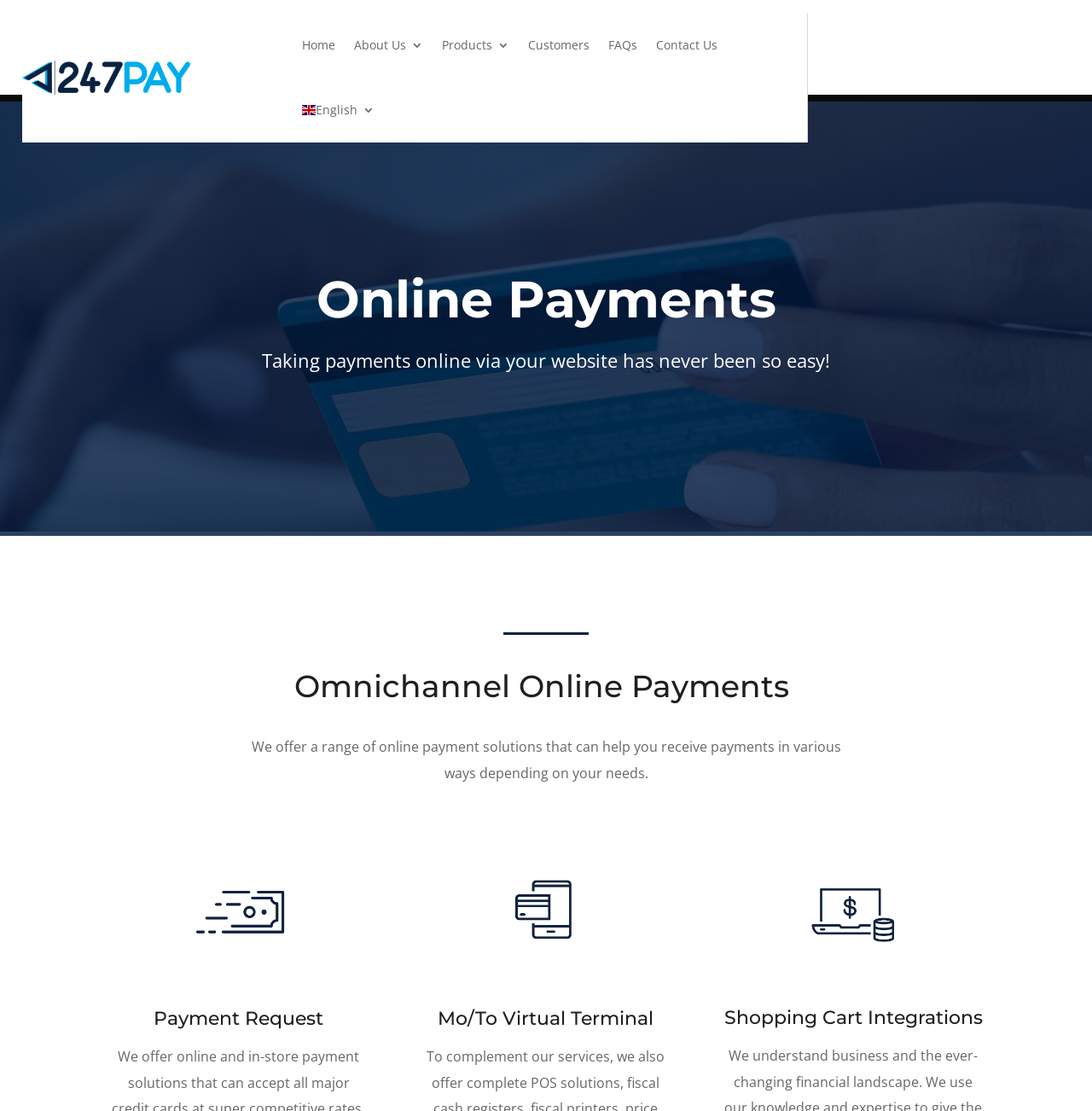How many online payment solutions are mentioned?
Look at the image and respond with a one-word or short phrase answer.

3